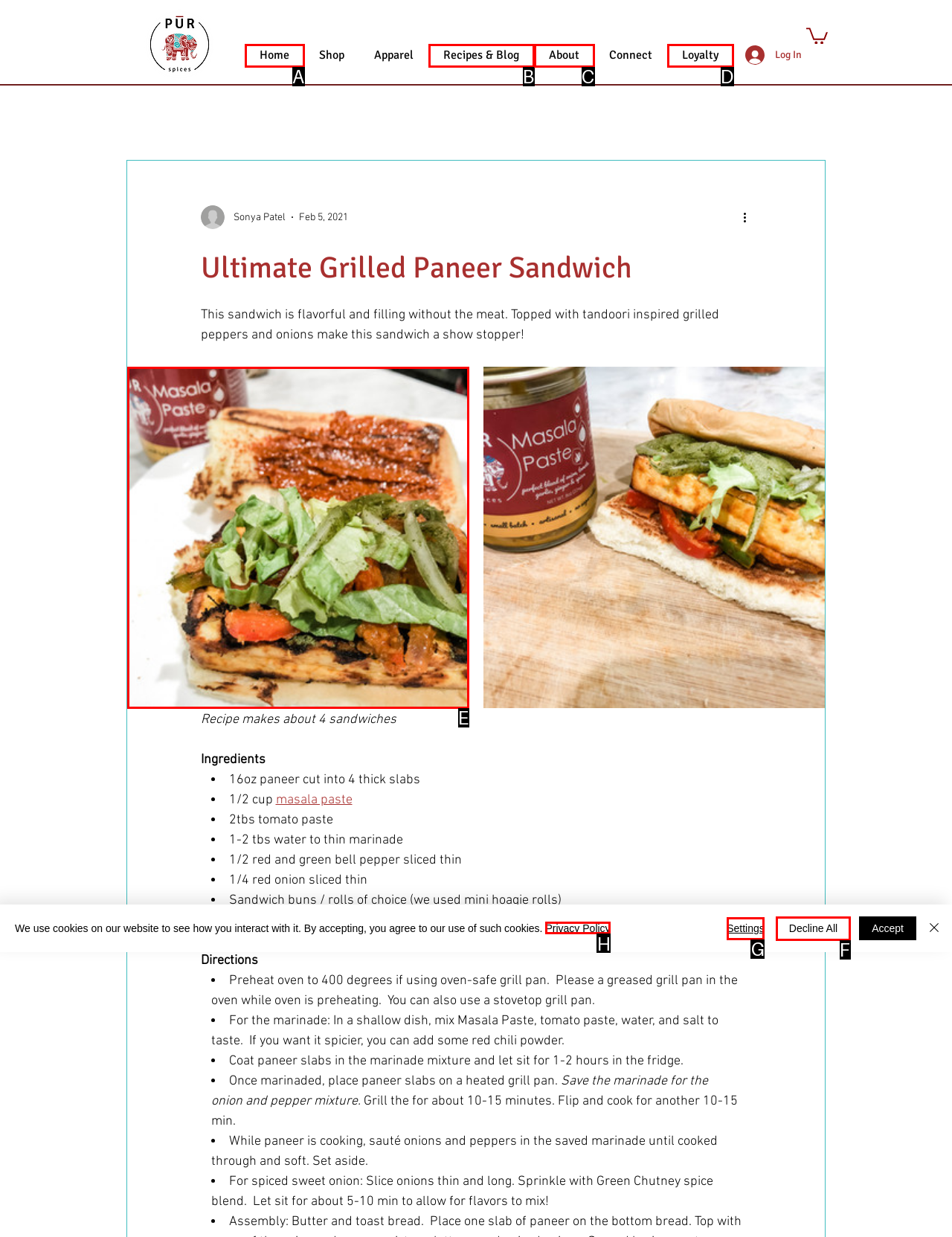Refer to the description: Recipes & Blog and choose the option that best fits. Provide the letter of that option directly from the options.

B